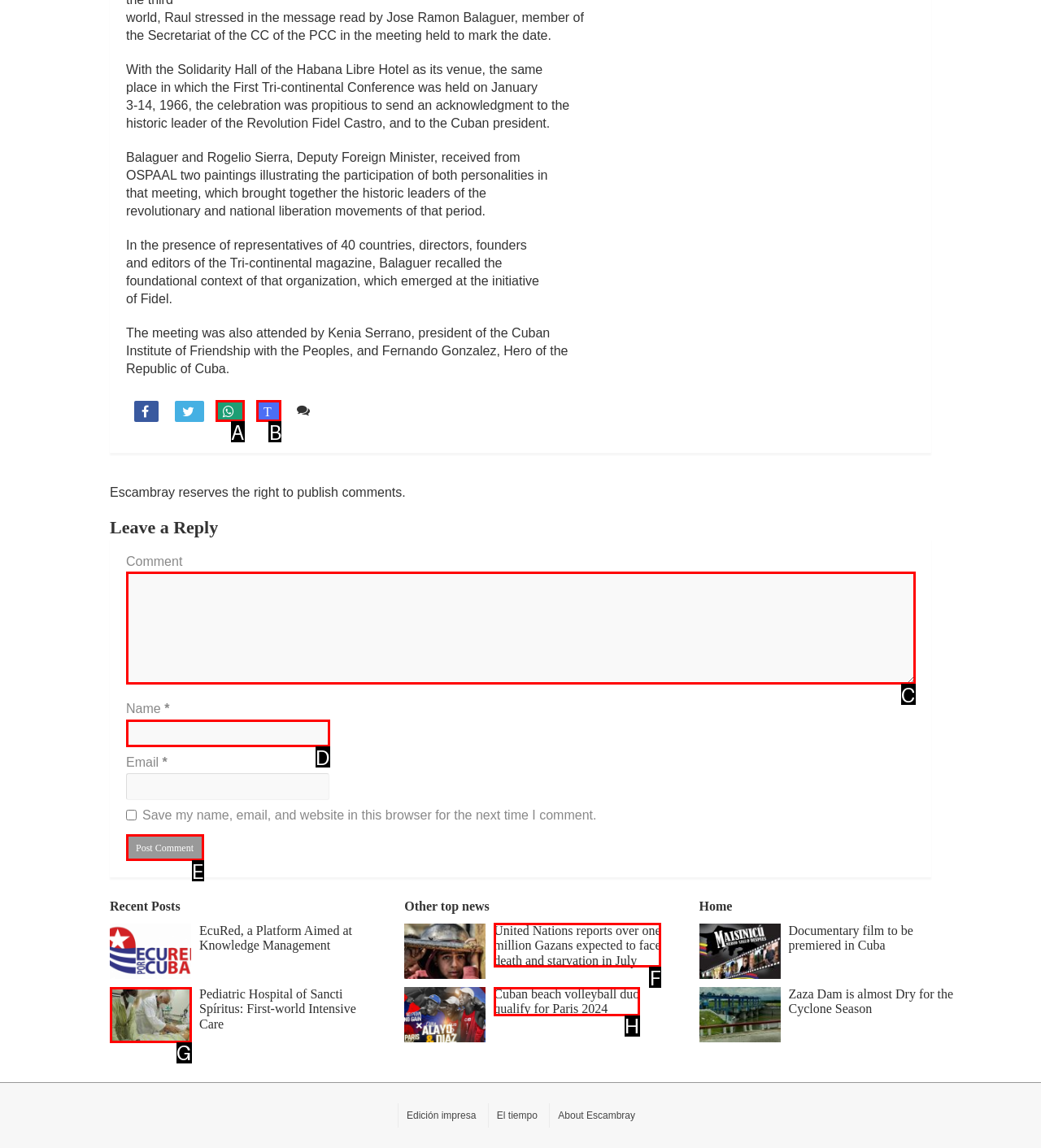Please identify the UI element that matches the description: Buy on Amazon
Respond with the letter of the correct option.

None